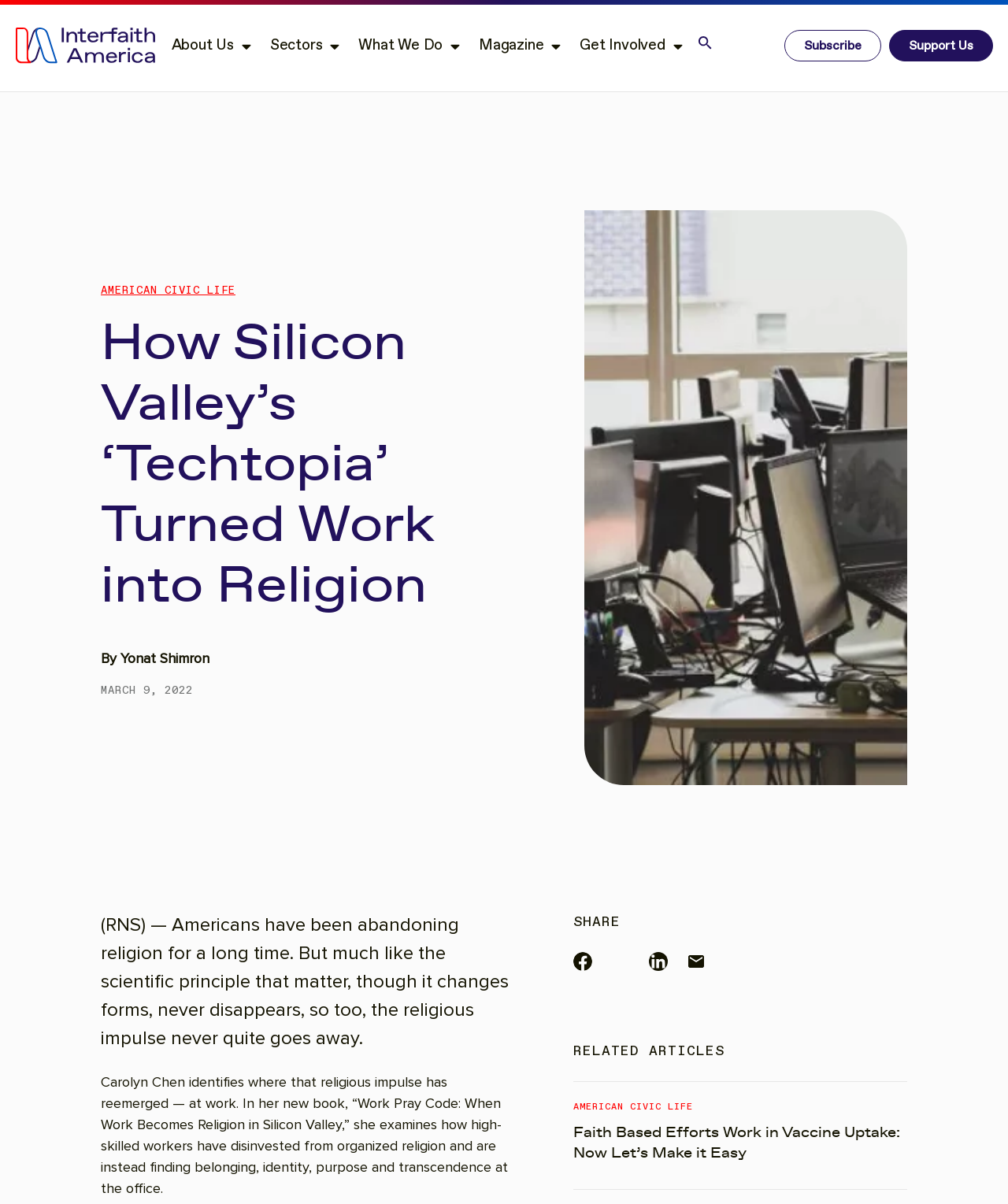Please identify the bounding box coordinates of the clickable area that will allow you to execute the instruction: "Read the article 'Faith Based Efforts Work in Vaccine Uptake: Now Let’s Make it Easy'".

[0.569, 0.933, 0.893, 0.965]